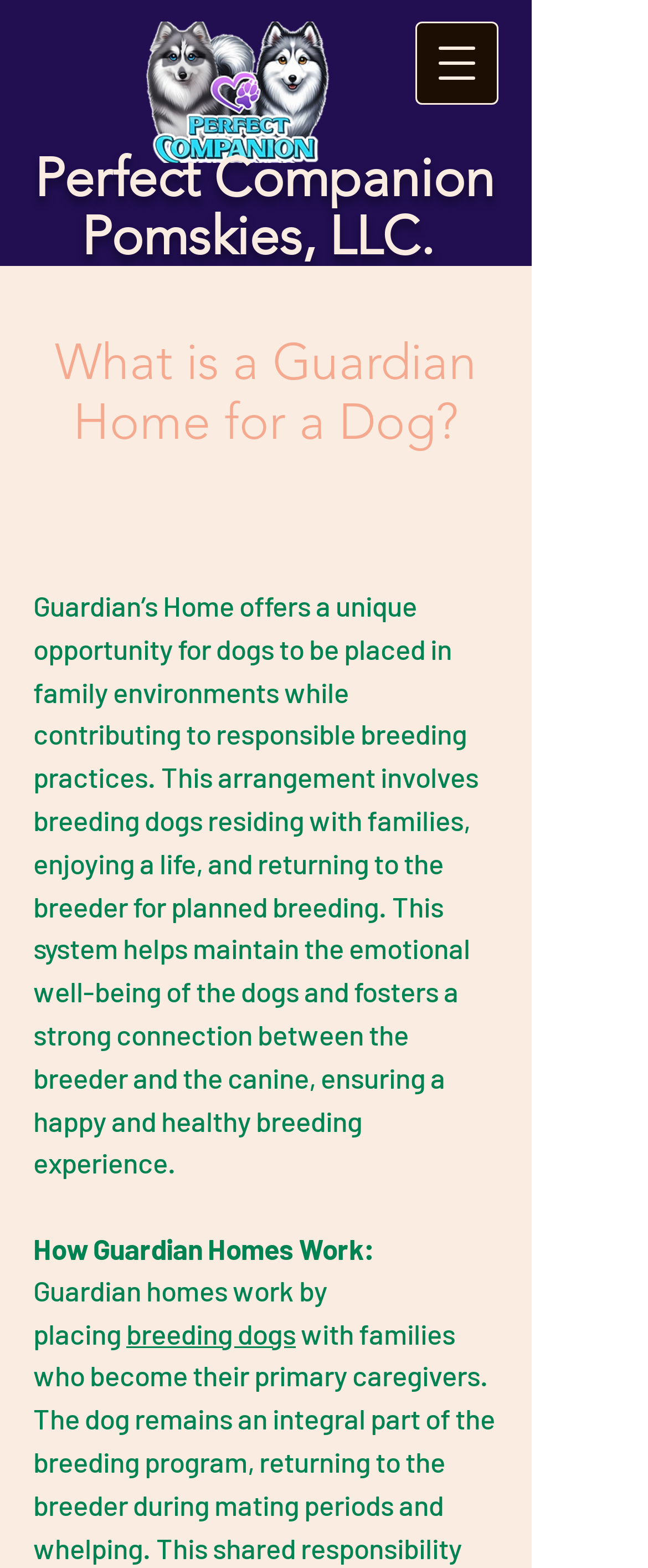Elaborate on the different components and information displayed on the webpage.

The webpage is about the Guardian Home Program, specifically focusing on Perfect Companion Pomskies, LLC. At the top-left corner, there is an image, IMG_1532 (1).PNG, taking up about a third of the screen width. Below the image, there is a heading that reads "Perfect Companion Pomskies, LLC." which spans almost the entire screen width.

To the top-right corner, there is a button labeled "Open navigation menu" which, when clicked, opens a dialog box. Below this button, there are several headings and paragraphs of text. The first heading reads "What is a Guardian Home for a Dog?" followed by a brief description of the program. The text explains that Guardian's Home offers a unique opportunity for dogs to be placed in family environments while contributing to responsible breeding practices.

Further down, there is another heading "How Guardian Homes Work:" followed by a paragraph of text that explains the process of placing breeding dogs in guardian homes. The text includes a link to "breeding dogs" which provides more information on the topic. Overall, the webpage provides an overview of the Guardian Home Program and its benefits for dogs and breeders.